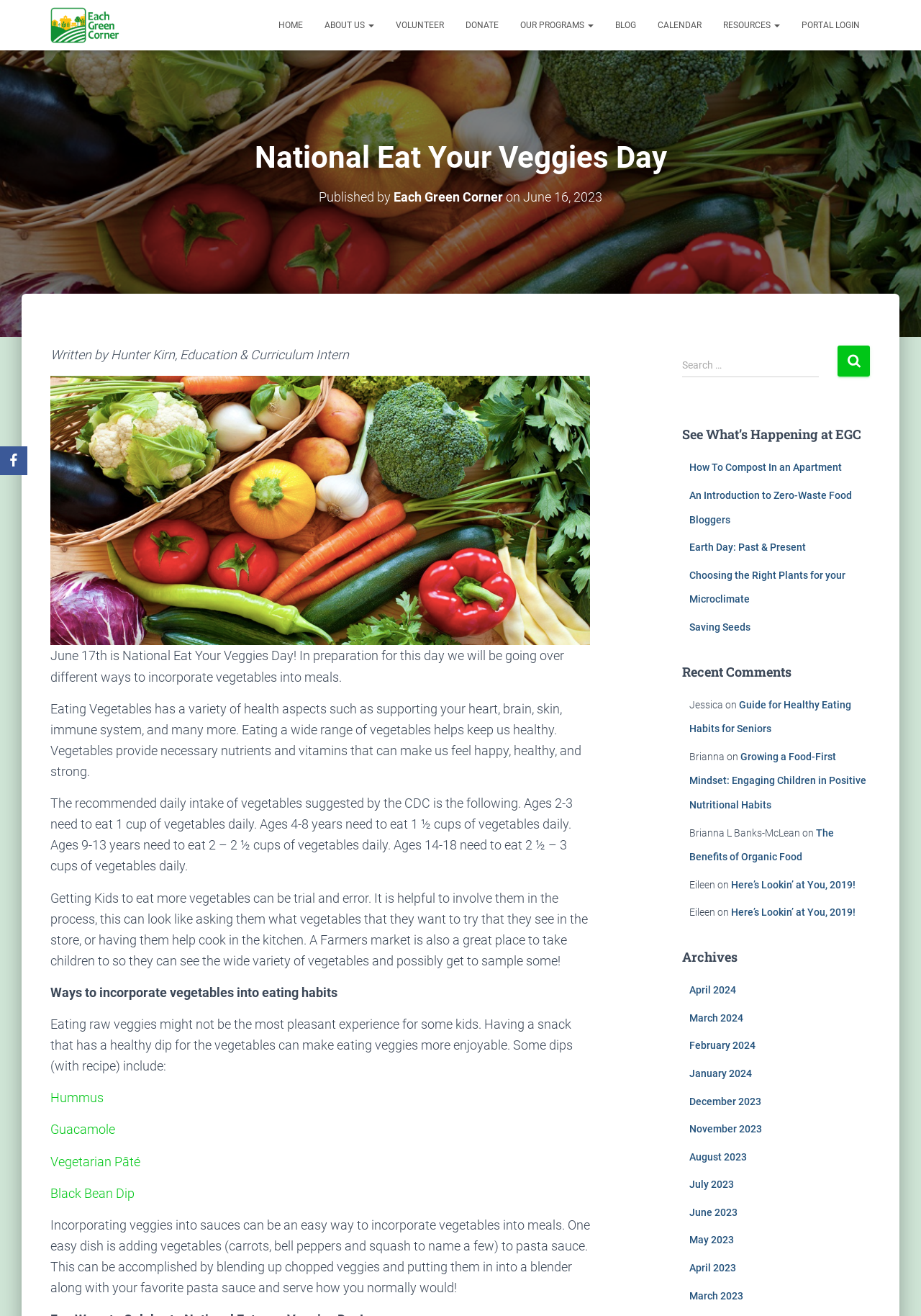Pinpoint the bounding box coordinates of the element you need to click to execute the following instruction: "Search for something". The bounding box should be represented by four float numbers between 0 and 1, in the format [left, top, right, bottom].

[0.74, 0.267, 0.945, 0.306]